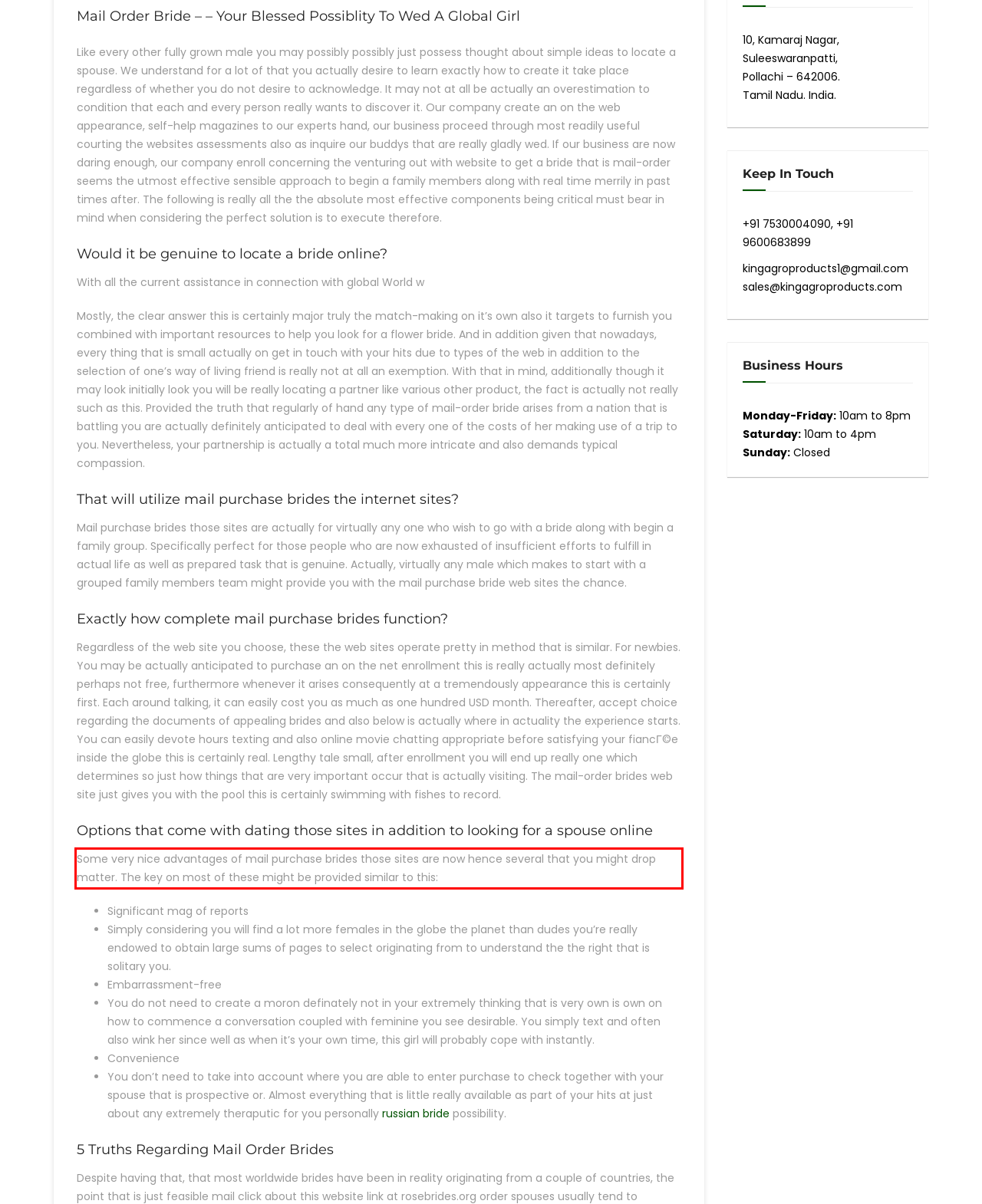You are provided with a screenshot of a webpage that includes a UI element enclosed in a red rectangle. Extract the text content inside this red rectangle.

Some very nice advantages of mail purchase brides those sites are now hence several that you might drop matter. The key on most of these might be provided similar to this: